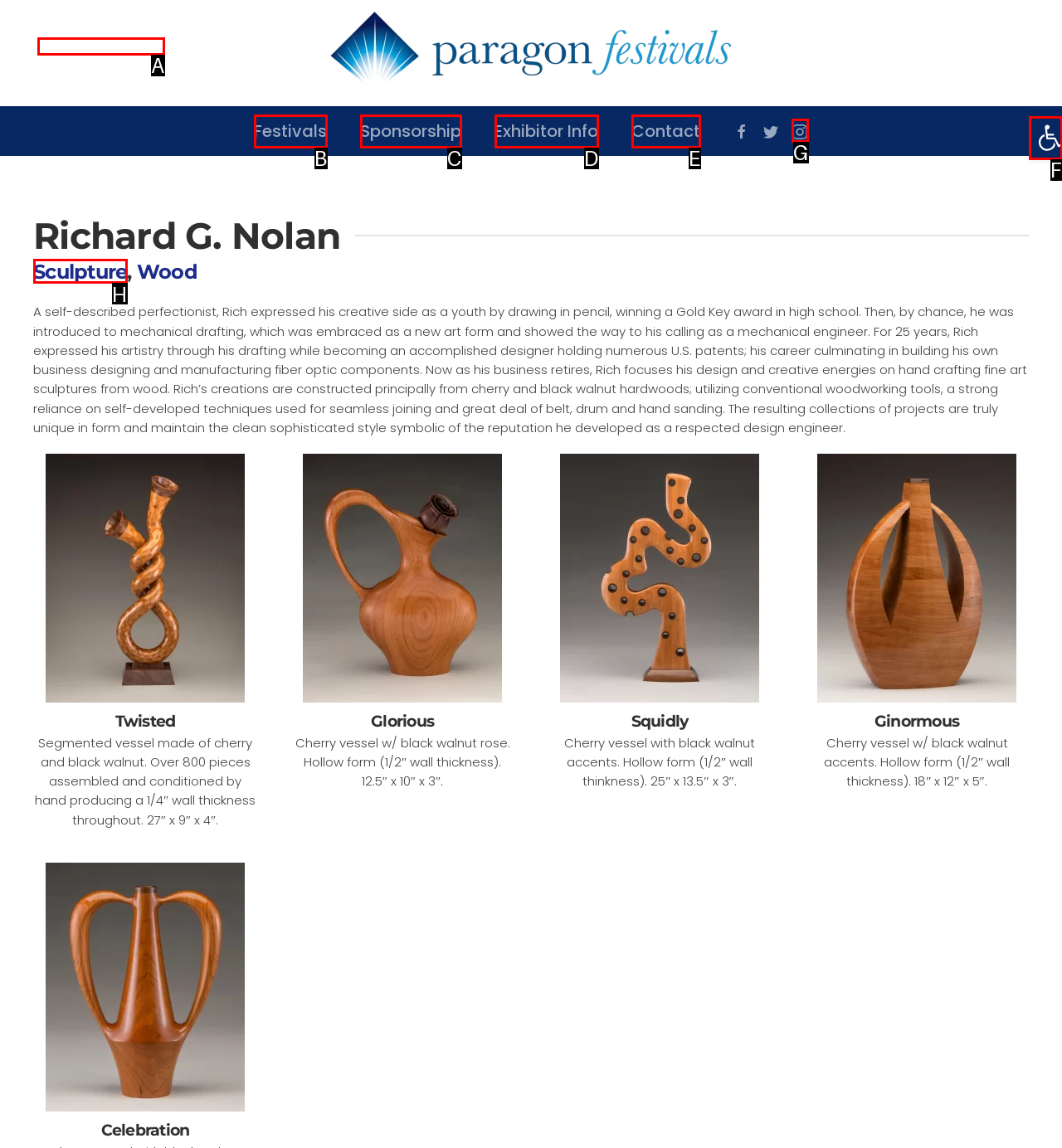Select the HTML element that best fits the description: Skip to main content
Respond with the letter of the correct option from the choices given.

A